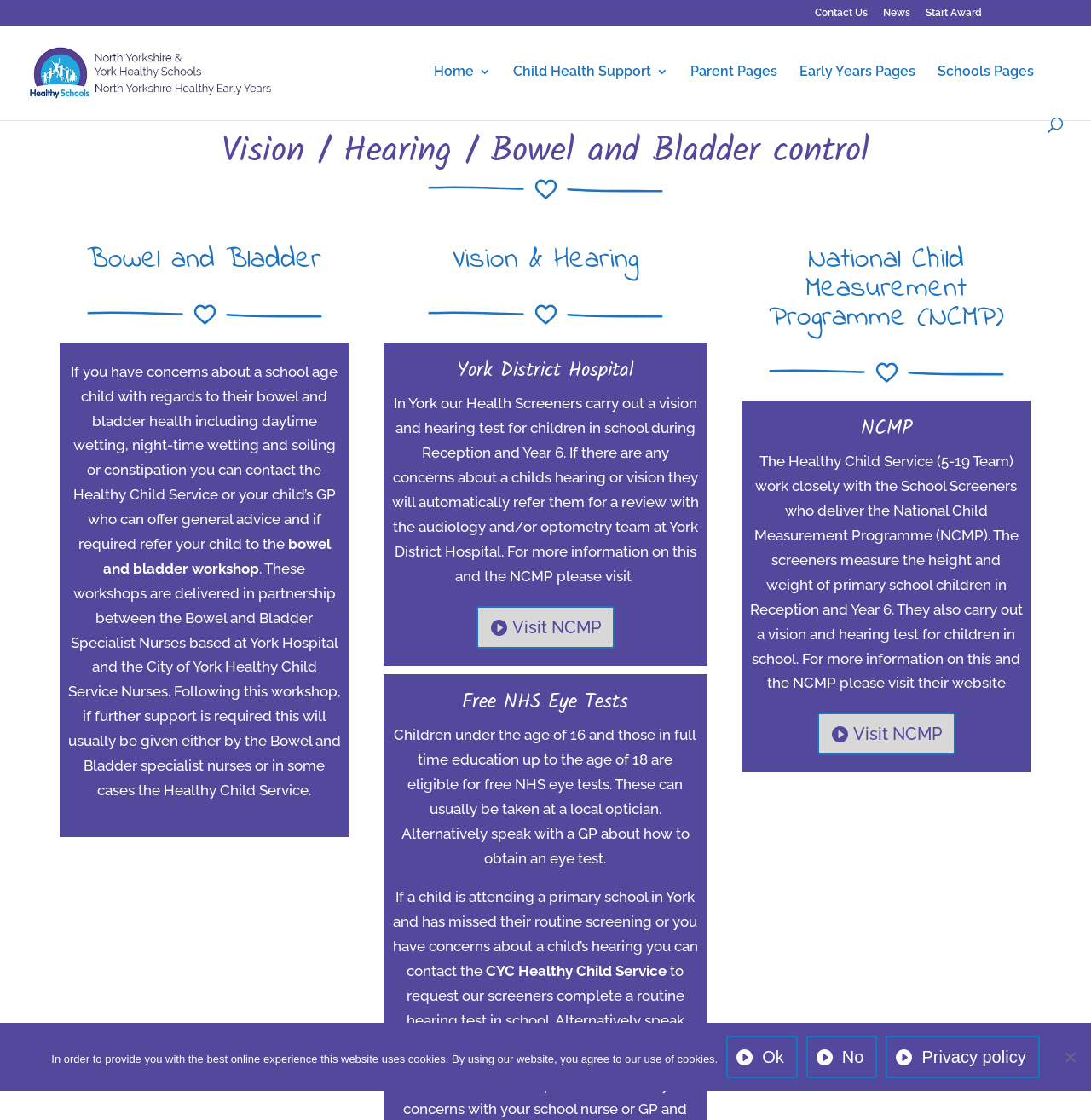Provide the bounding box coordinates of the area you need to click to execute the following instruction: "Go to Healthy Schools North Yorkshire".

[0.027, 0.056, 0.388, 0.071]